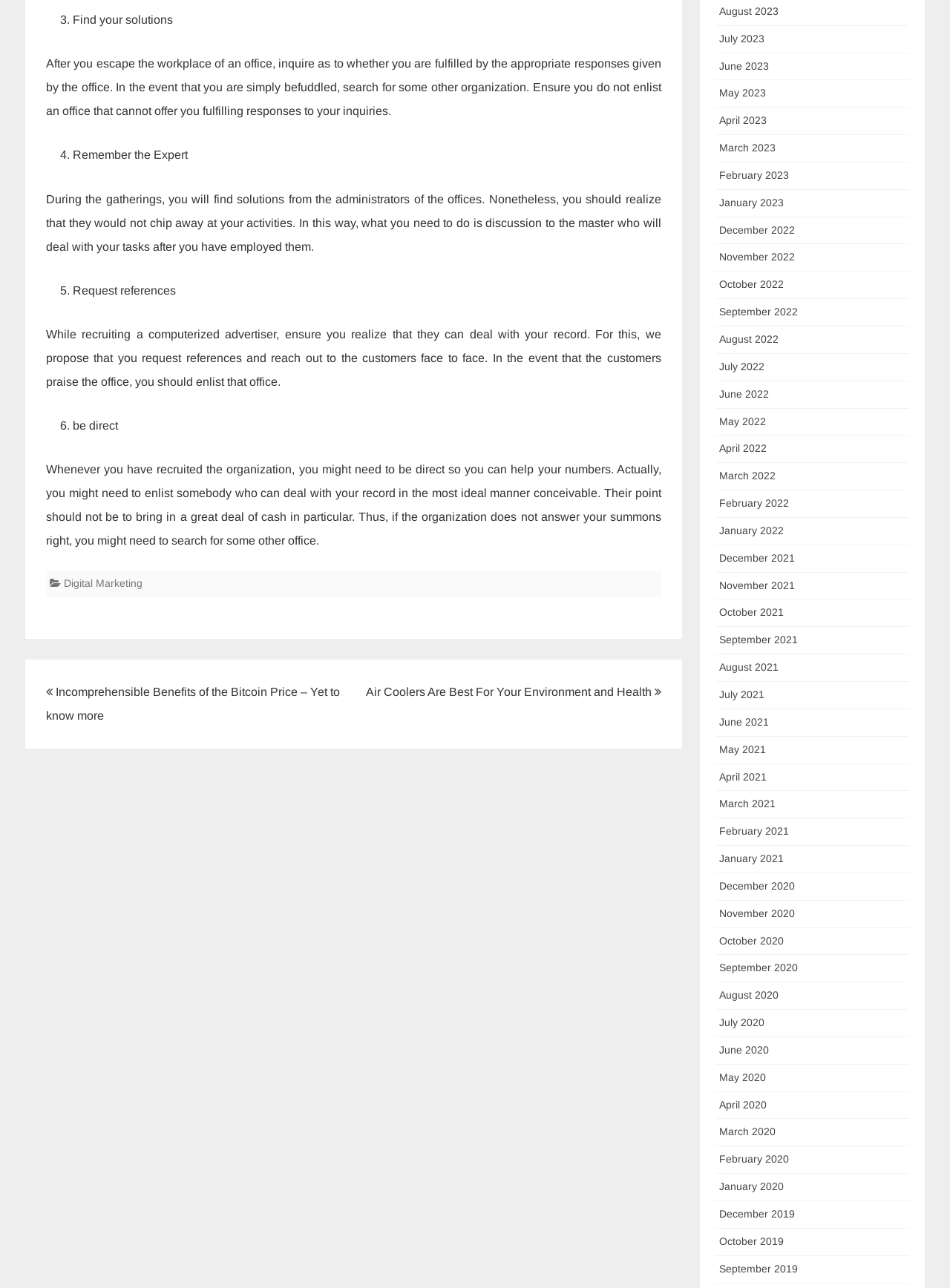Answer the question using only a single word or phrase: 
What should you do if the office cannot offer fulfilling responses?

Search for another organization